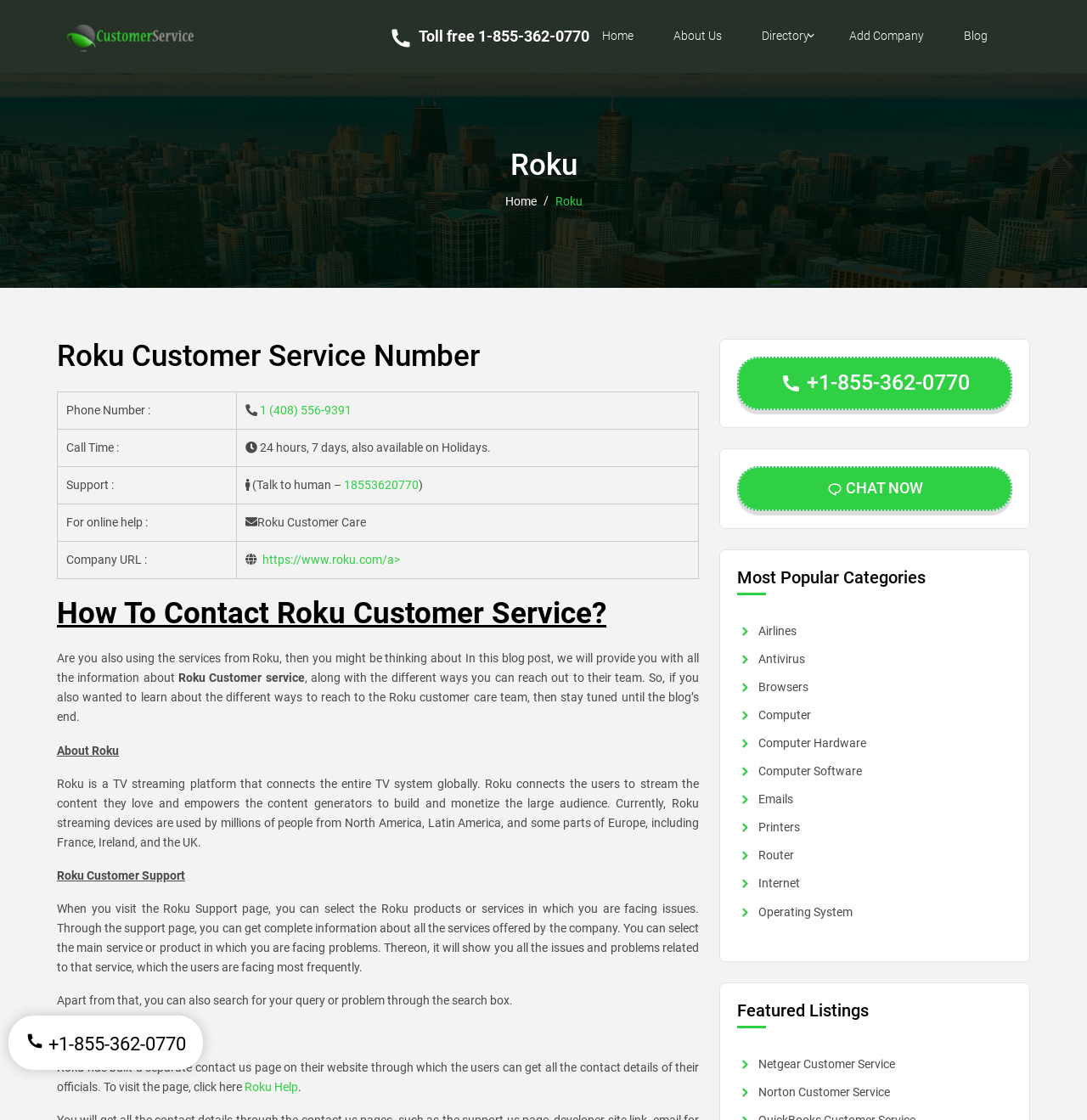Determine the bounding box coordinates of the area to click in order to meet this instruction: "Click the 'Roku Customer Service Number' link".

[0.052, 0.302, 0.643, 0.334]